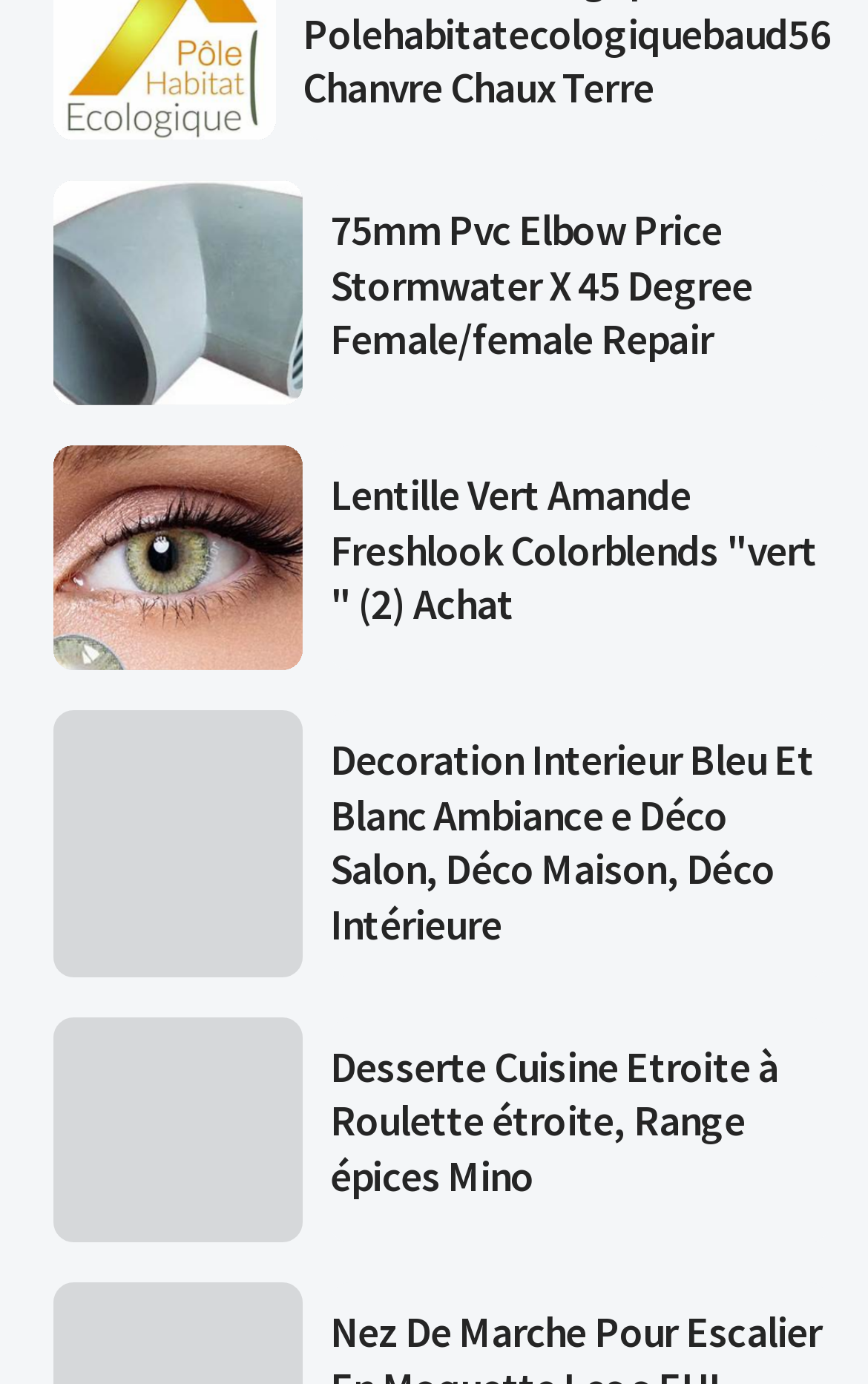Using the description "Privacy Policy", predict the bounding box of the relevant HTML element.

[0.627, 0.798, 0.922, 0.859]